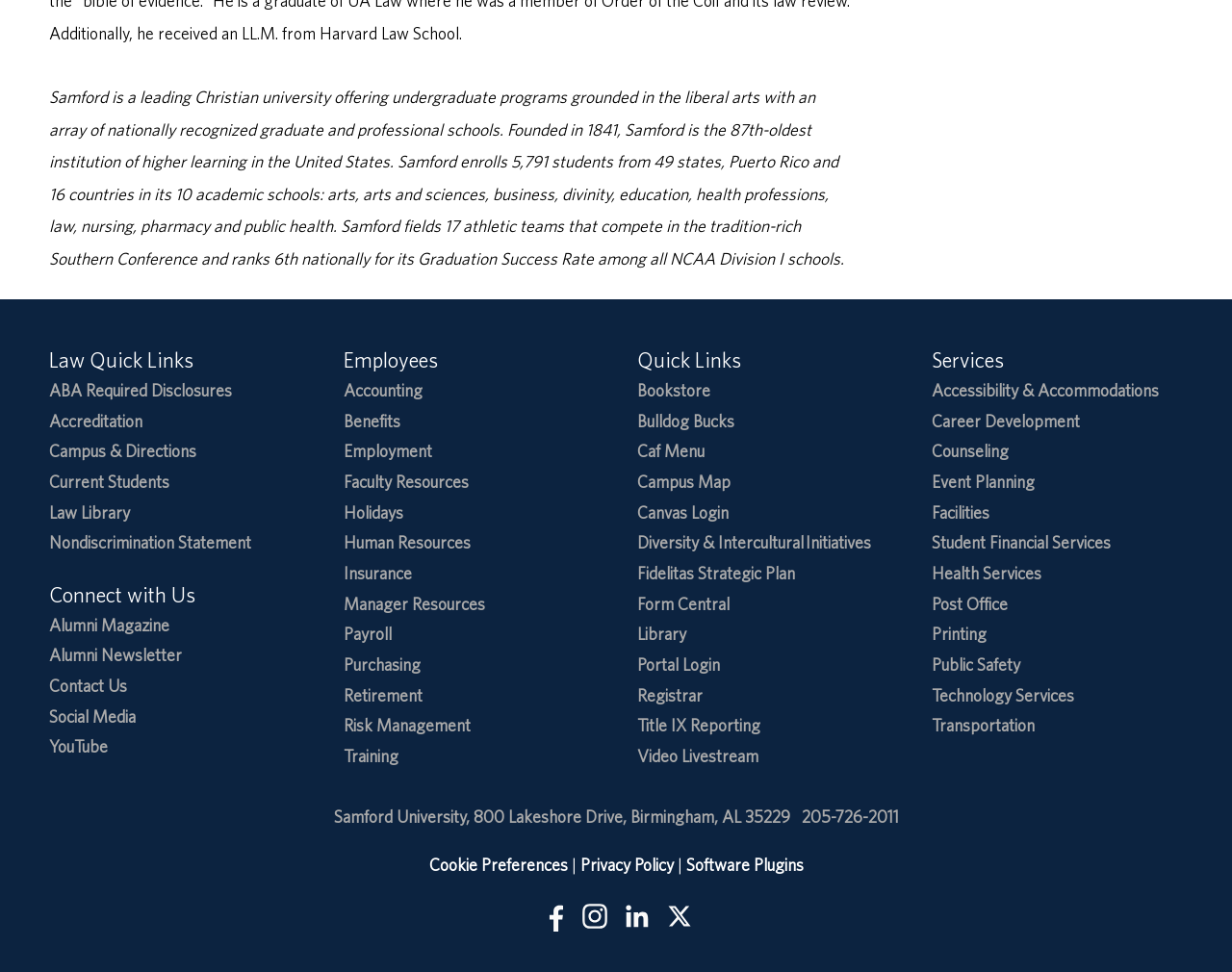Please indicate the bounding box coordinates of the element's region to be clicked to achieve the instruction: "Contact Us". Provide the coordinates as four float numbers between 0 and 1, i.e., [left, top, right, bottom].

[0.04, 0.695, 0.103, 0.716]